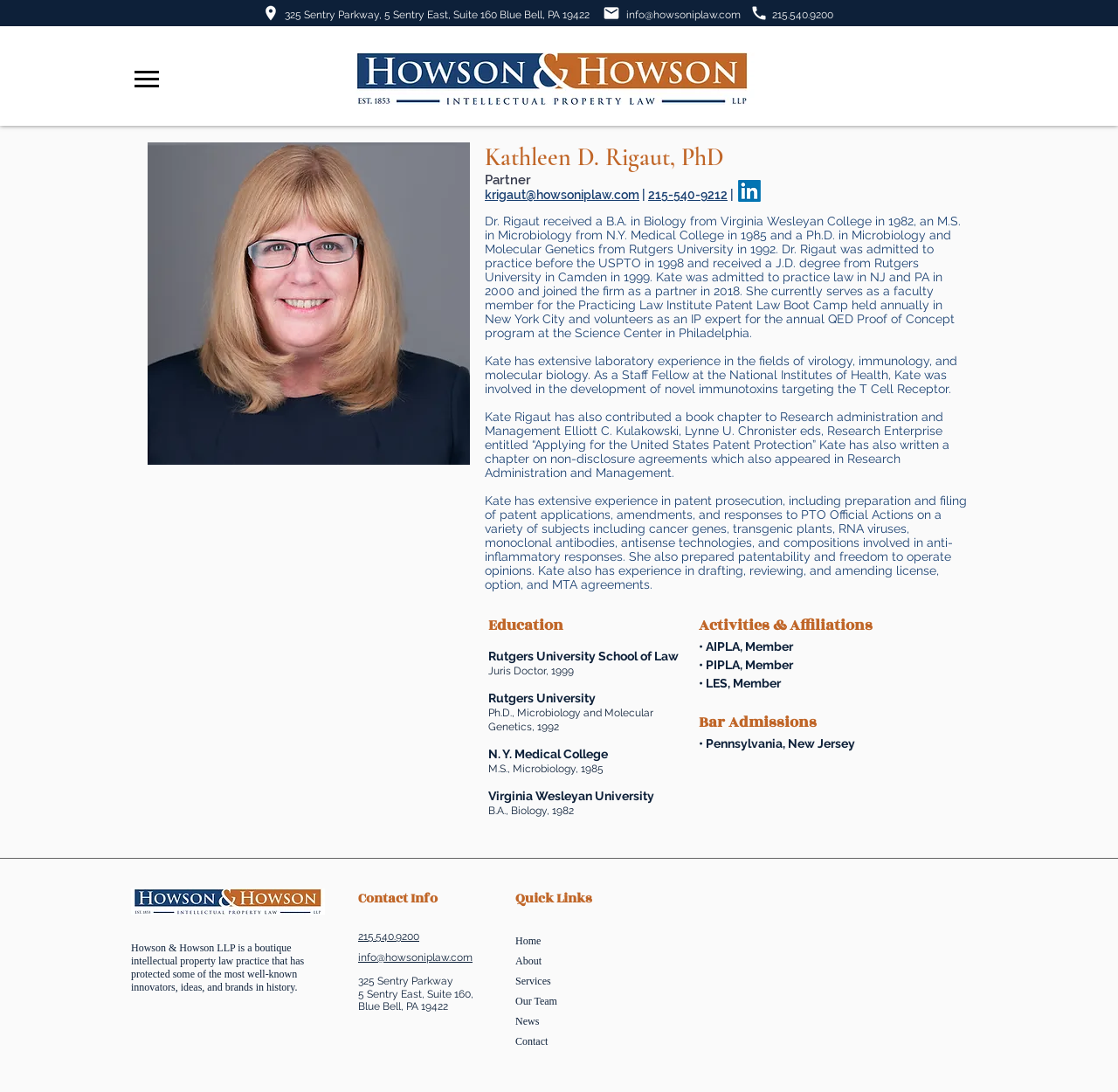Use the details in the image to answer the question thoroughly: 
What is the name of the lawyer?

I found the name 'Kathleen D. Rigaut' in the heading element with the text 'Kathleen D. Rigaut, PhD' which is likely to be the name of the lawyer.